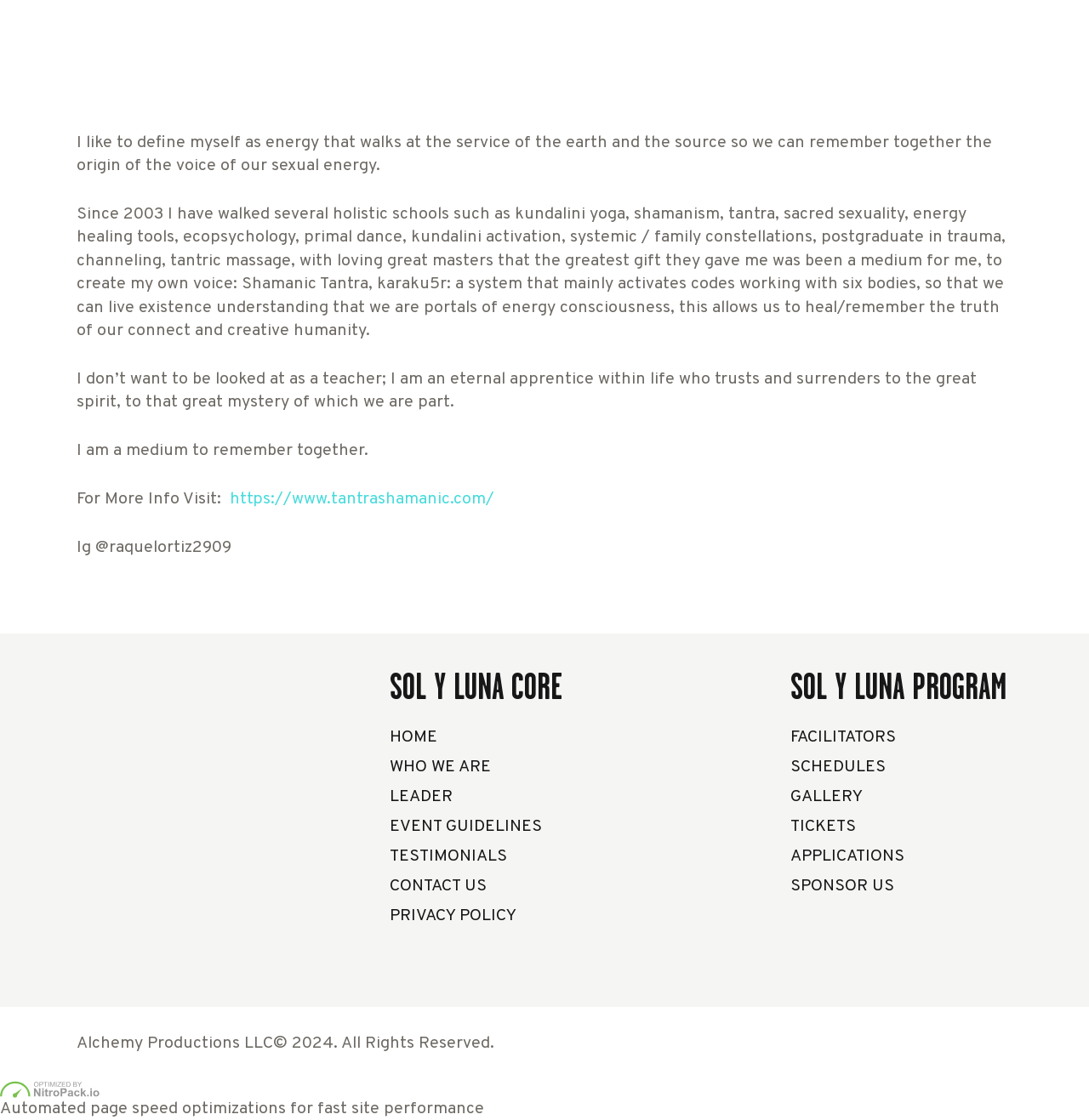Find the bounding box coordinates for the element described here: "WHO WE ARE".

[0.358, 0.676, 0.451, 0.695]